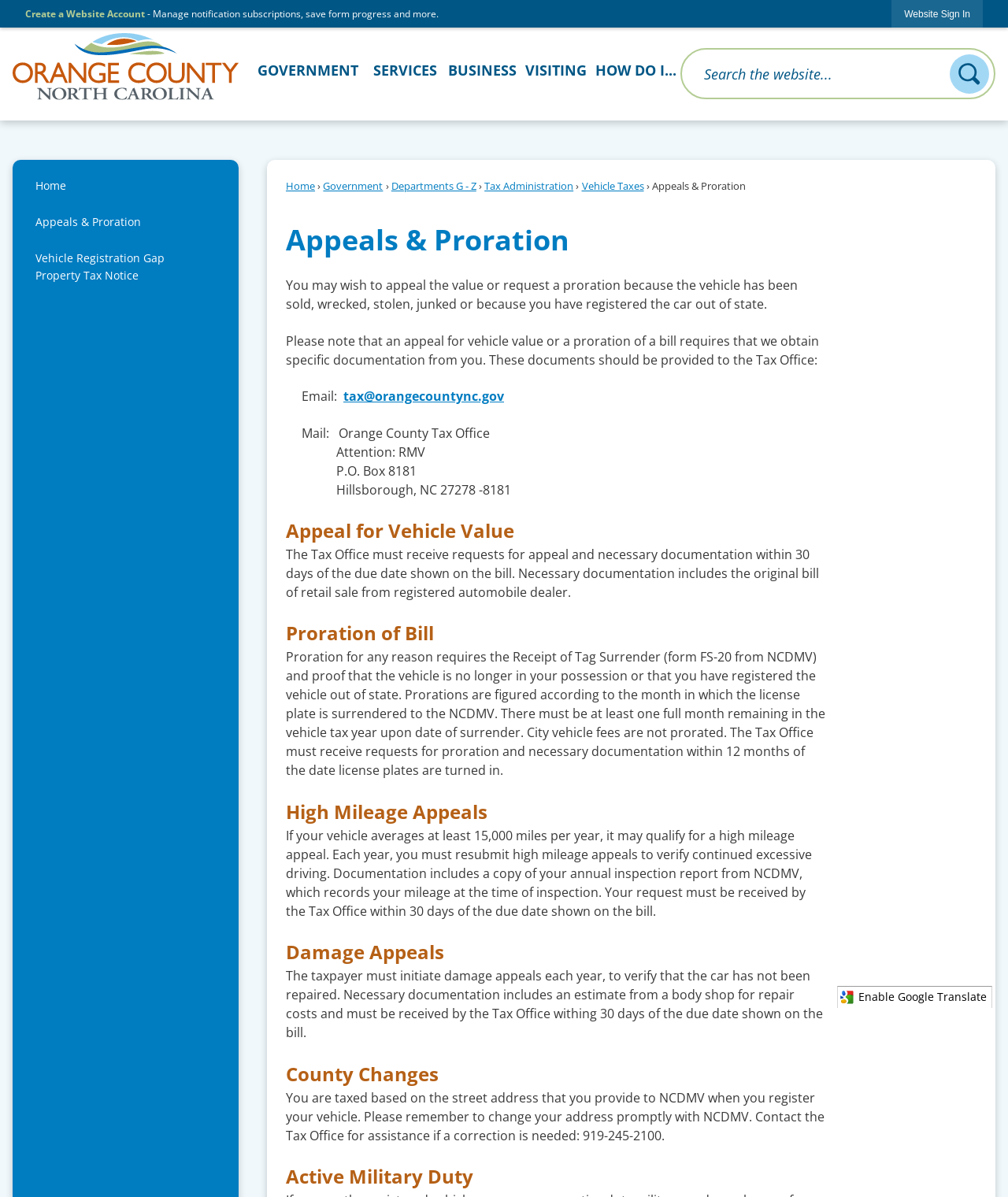Please indicate the bounding box coordinates of the element's region to be clicked to achieve the instruction: "Translate the page with Google Translate". Provide the coordinates as four float numbers between 0 and 1, i.e., [left, top, right, bottom].

[0.83, 0.824, 0.984, 0.842]